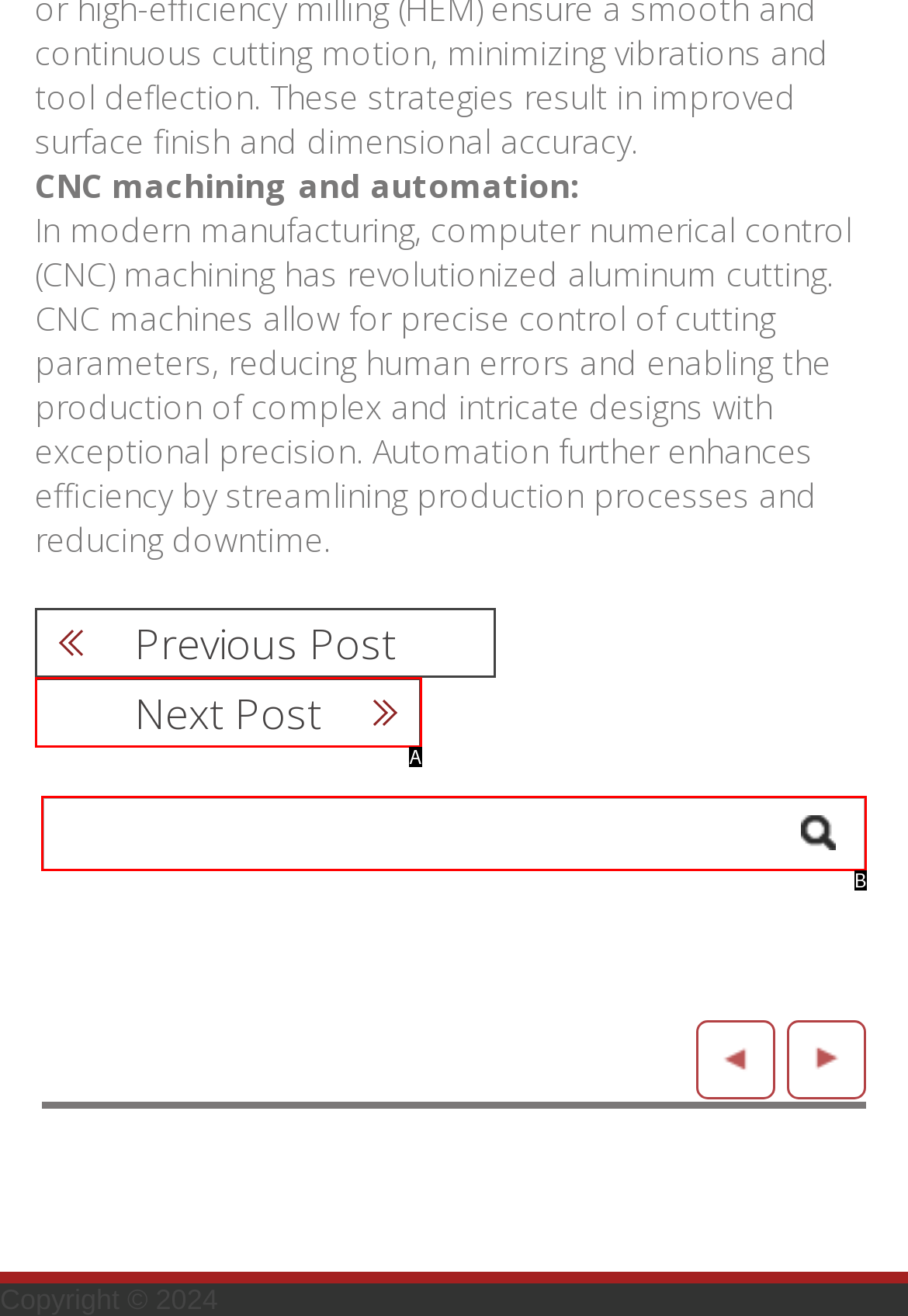From the description: name="s" title="Search for:", identify the option that best matches and reply with the letter of that option directly.

B